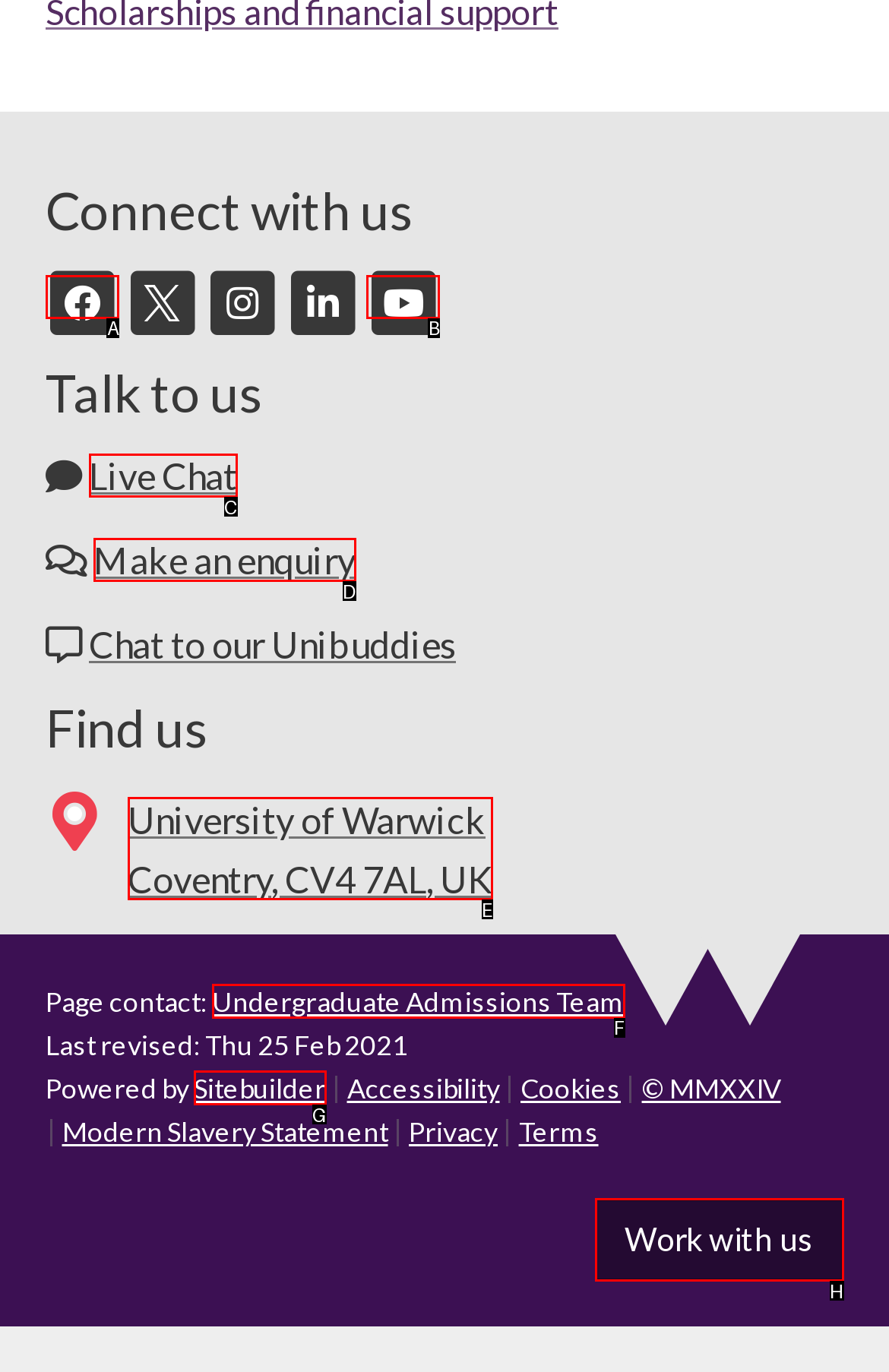Select the correct UI element to complete the task: Click on the menu
Please provide the letter of the chosen option.

None